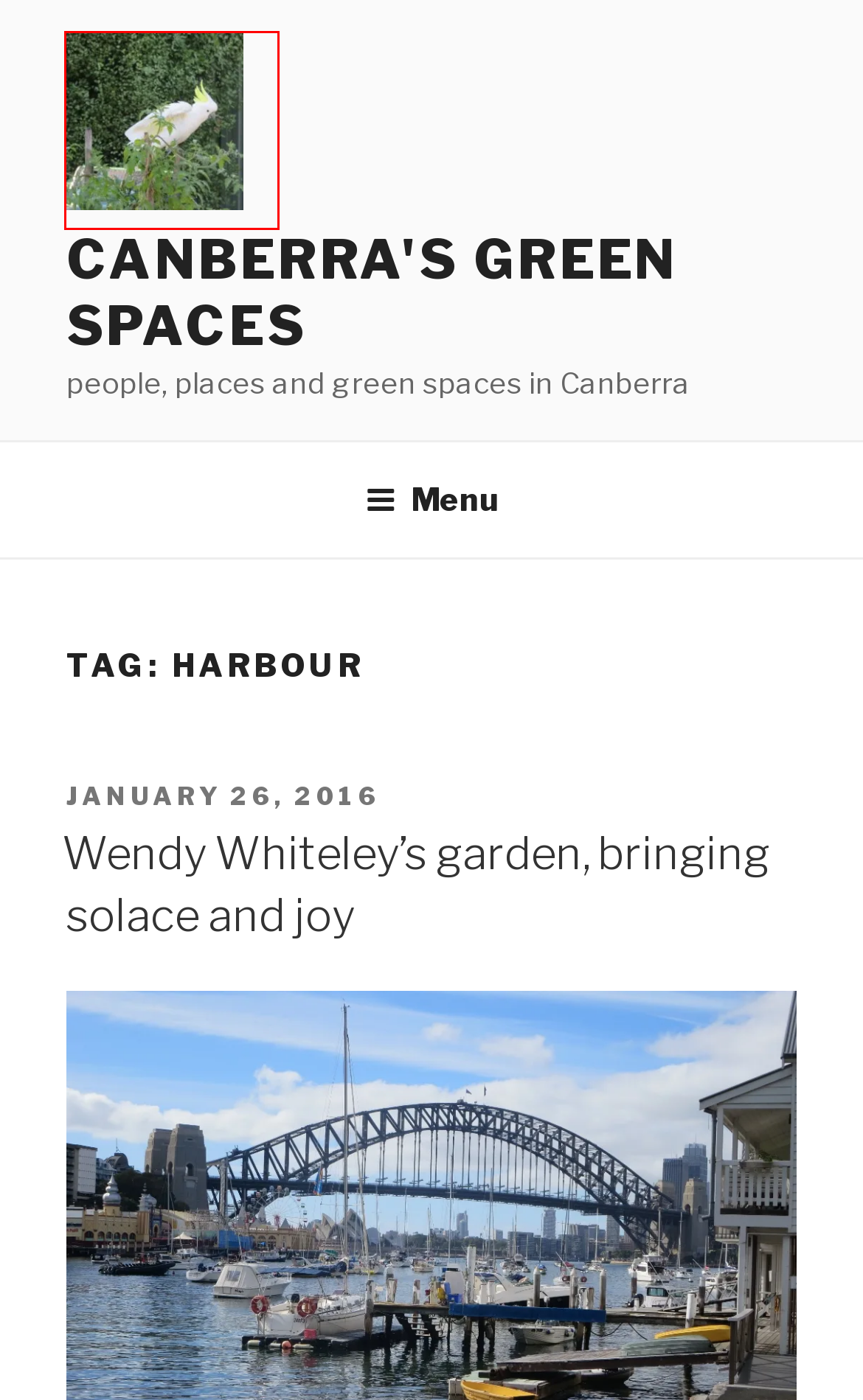Take a look at the provided webpage screenshot featuring a red bounding box around an element. Select the most appropriate webpage description for the page that loads after clicking on the element inside the red bounding box. Here are the candidates:
A. winter – Canberra's Green Spaces
B. Victoria – Canberra's Green Spaces
C. Cockatoos, Christmas and Mount Taylor ….. – Canberra's Green Spaces
D. Sydney’s Green Spaces – Canberra's Green Spaces
E. Canberra's Green Spaces – people, places and green spaces in Canberra
F. Wendy Whiteley’s garden, bringing solace and joy – Canberra's Green Spaces
G. Lanyon Homestead in Winter – Canberra's Green Spaces
H. camellias – Canberra's Green Spaces

E